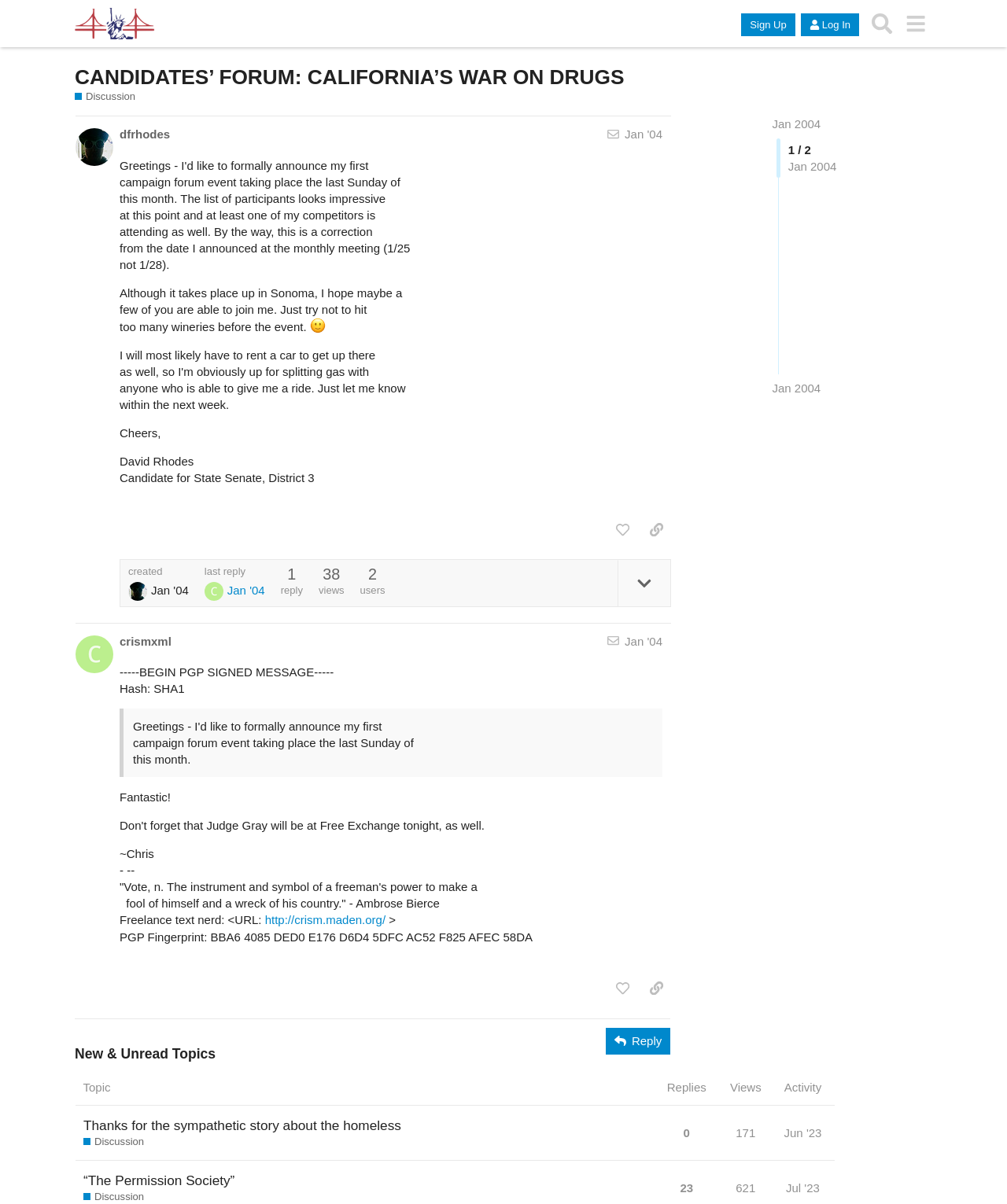Answer briefly with one word or phrase:
What is the topic of the forum?

California's War on Drugs